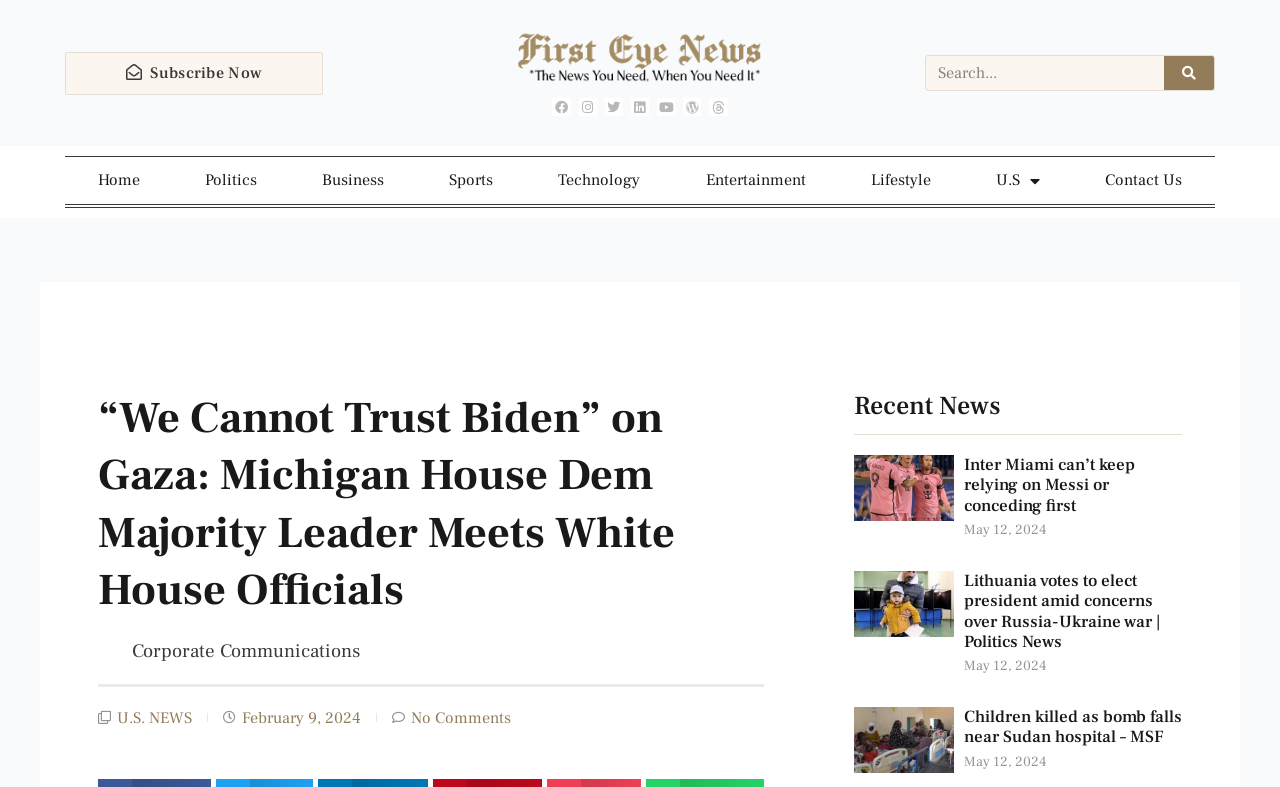What is the name of the website's section that can be toggled?
Refer to the image and provide a detailed answer to the question.

I found the link 'U.S Menu Toggle uf0d7' with the bounding box coordinates [0.753, 0.2, 0.838, 0.259], which indicates that the website's section that can be toggled is the U.S Menu.